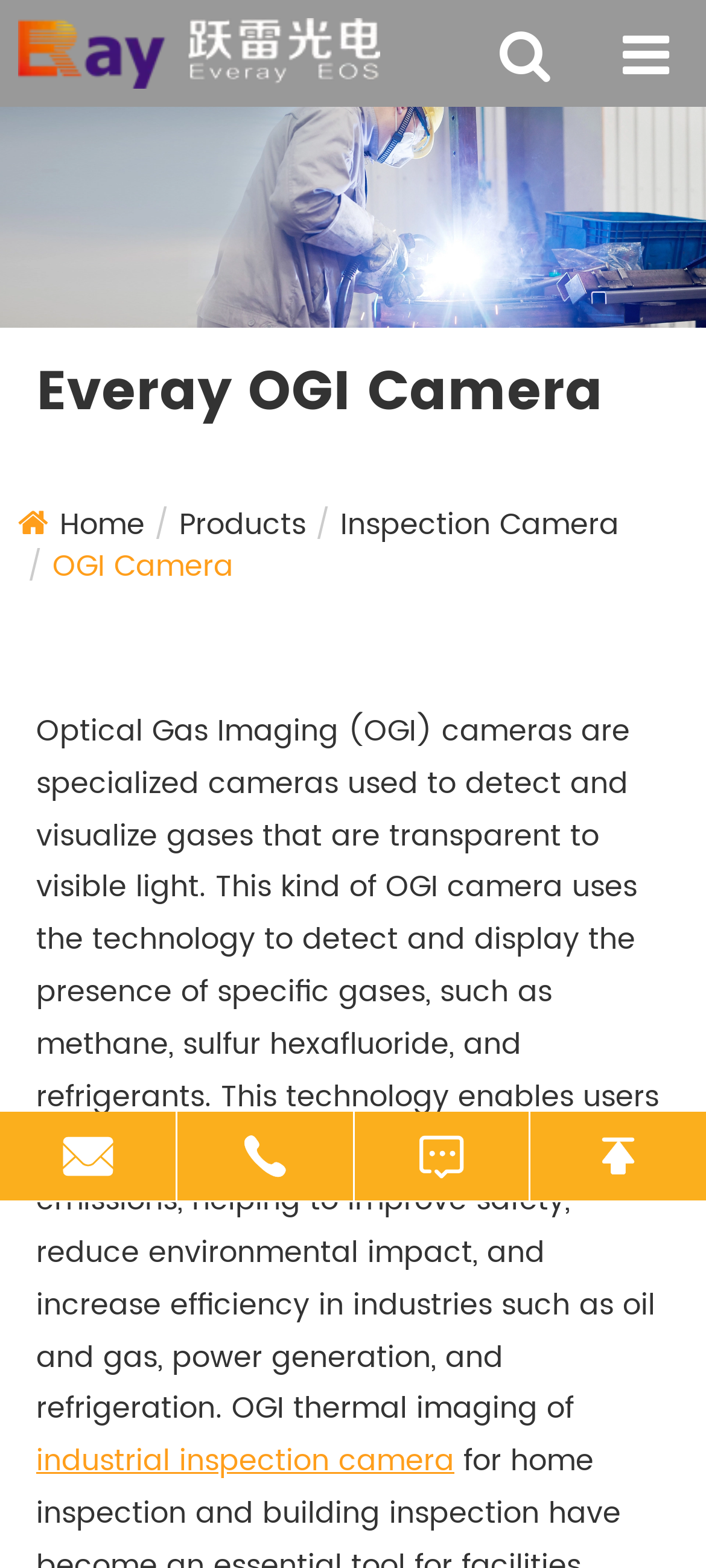Offer an in-depth caption of the entire webpage.

The webpage is about Everay's OGI cameras, which are specialized cameras used for home and building inspections to detect gas leaks and measure emissions. 

At the top left of the page, there is a logo of Shanghai Everay Optical Electronics Technology Co., Ltd., which is an image with a link to the company's website. Below the logo, there is a large image of an OGI camera that spans the entire width of the page.

On the top navigation bar, there are four links: "Home", "Products", "Inspection Camera", and "OGI Camera". The "OGI Camera" link is located below the navigation bar.

The main content of the page is a paragraph of text that explains the functionality and benefits of OGI cameras. The text is located below the navigation bar and above the footer section. It describes how OGI cameras use technology to detect and display the presence of specific gases, enabling users to detect gas leaks and measure emissions, which improves safety, reduces environmental impact, and increases efficiency in various industries.

Below the main content, there is a link to "industrial inspection camera". At the bottom of the page, there are four social media links, represented by icons, and a phone number "+86-021-56842253" in the footer section.